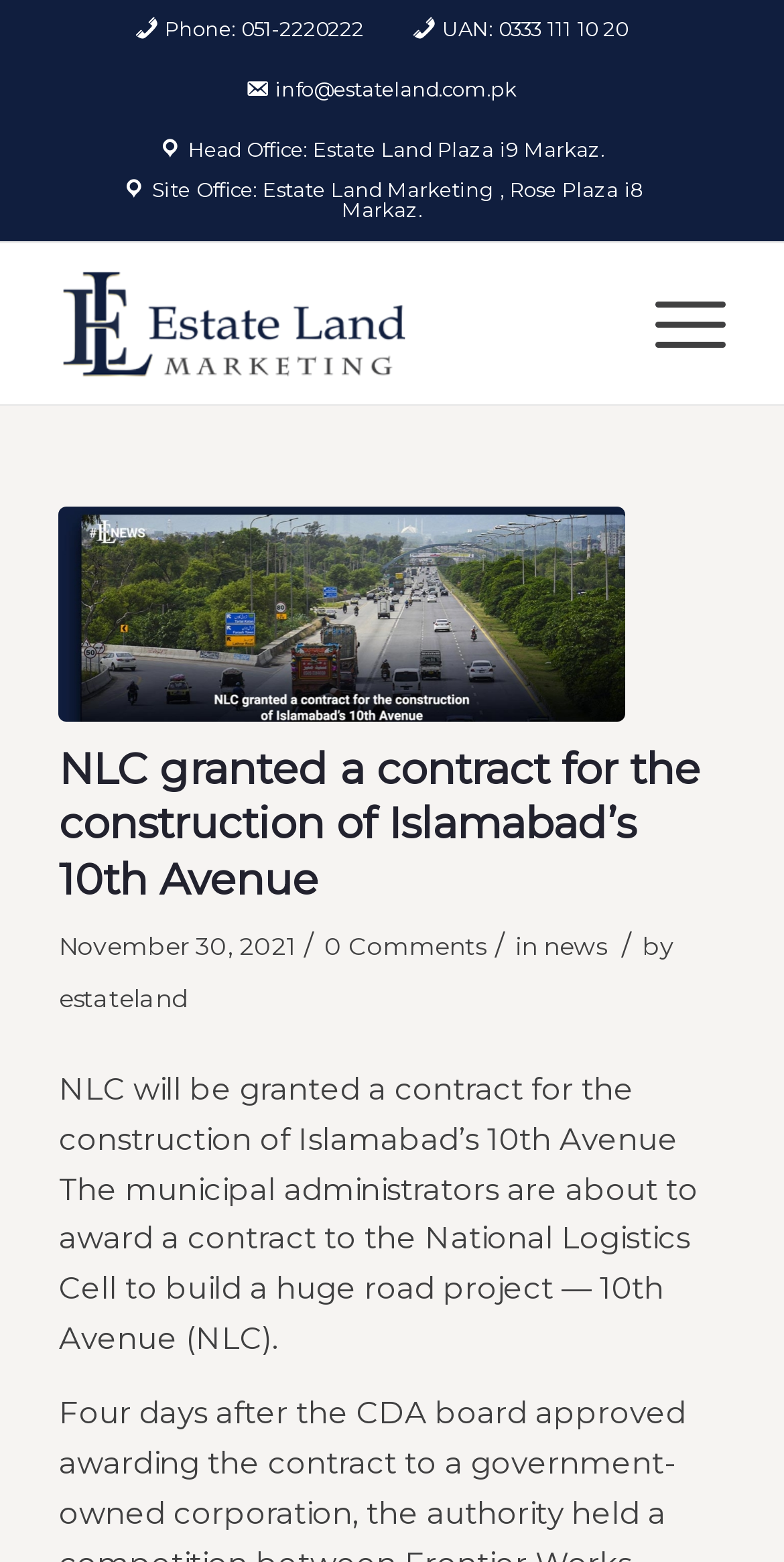Given the element description: "UAN: 0333 111 10 20", predict the bounding box coordinates of the UI element it refers to, using four float numbers between 0 and 1, i.e., [left, top, right, bottom].

[0.526, 0.001, 0.8, 0.036]